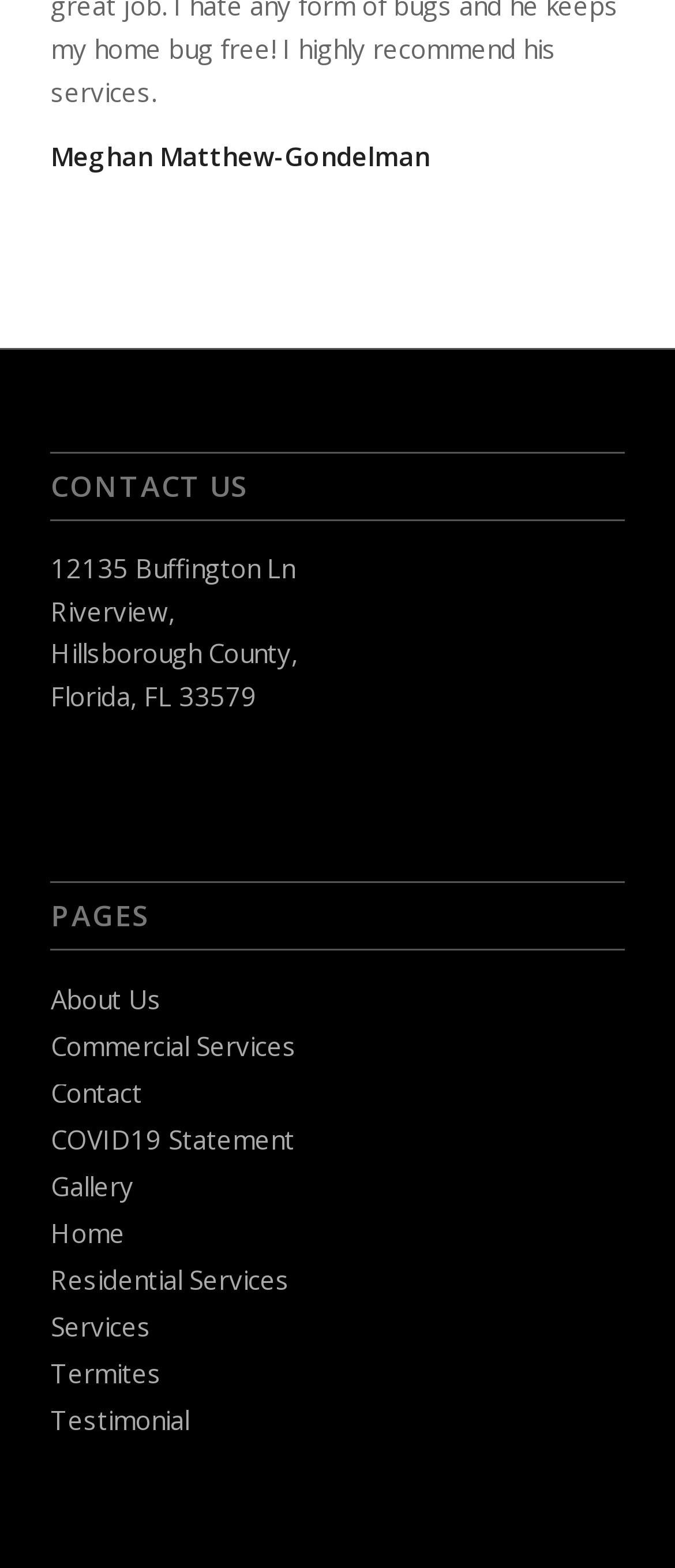What is the last link available under 'PAGES'?
Refer to the image and offer an in-depth and detailed answer to the question.

The last link available under 'PAGES' is 'Testimonial', which is the 11th link in the list.